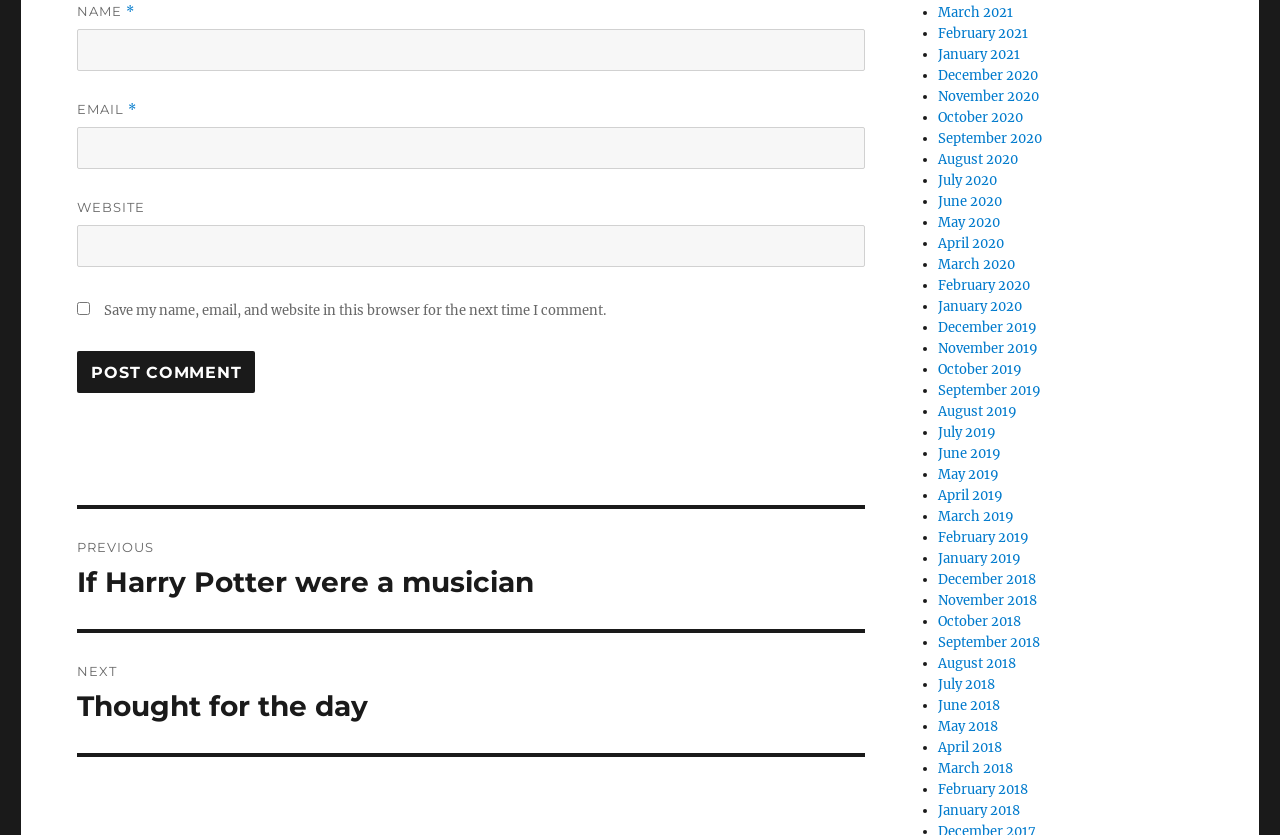Please identify the bounding box coordinates of the clickable area that will fulfill the following instruction: "Go to the previous post". The coordinates should be in the format of four float numbers between 0 and 1, i.e., [left, top, right, bottom].

[0.06, 0.61, 0.676, 0.754]